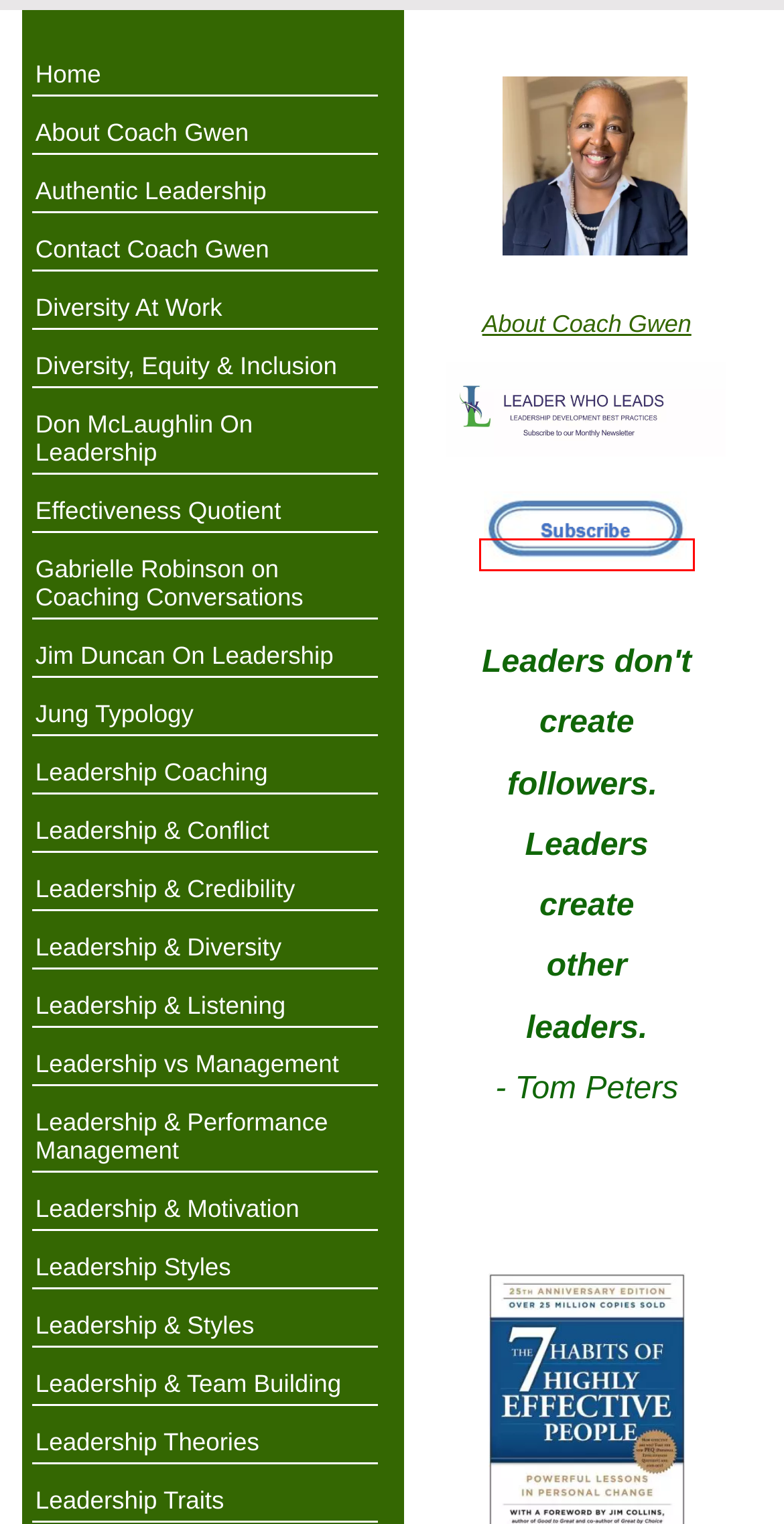A screenshot of a webpage is provided, featuring a red bounding box around a specific UI element. Identify the webpage description that most accurately reflects the new webpage after interacting with the selected element. Here are the candidates:
A. HubSpot Login and Sign in
B. Leader Who Leads Privacy Policy
C. Five Dysfunctions
D. Leadership Styles
E. The 7 Habits
F. About Coach Gwen
G. Types of Followers
H. Leadership Traits

A